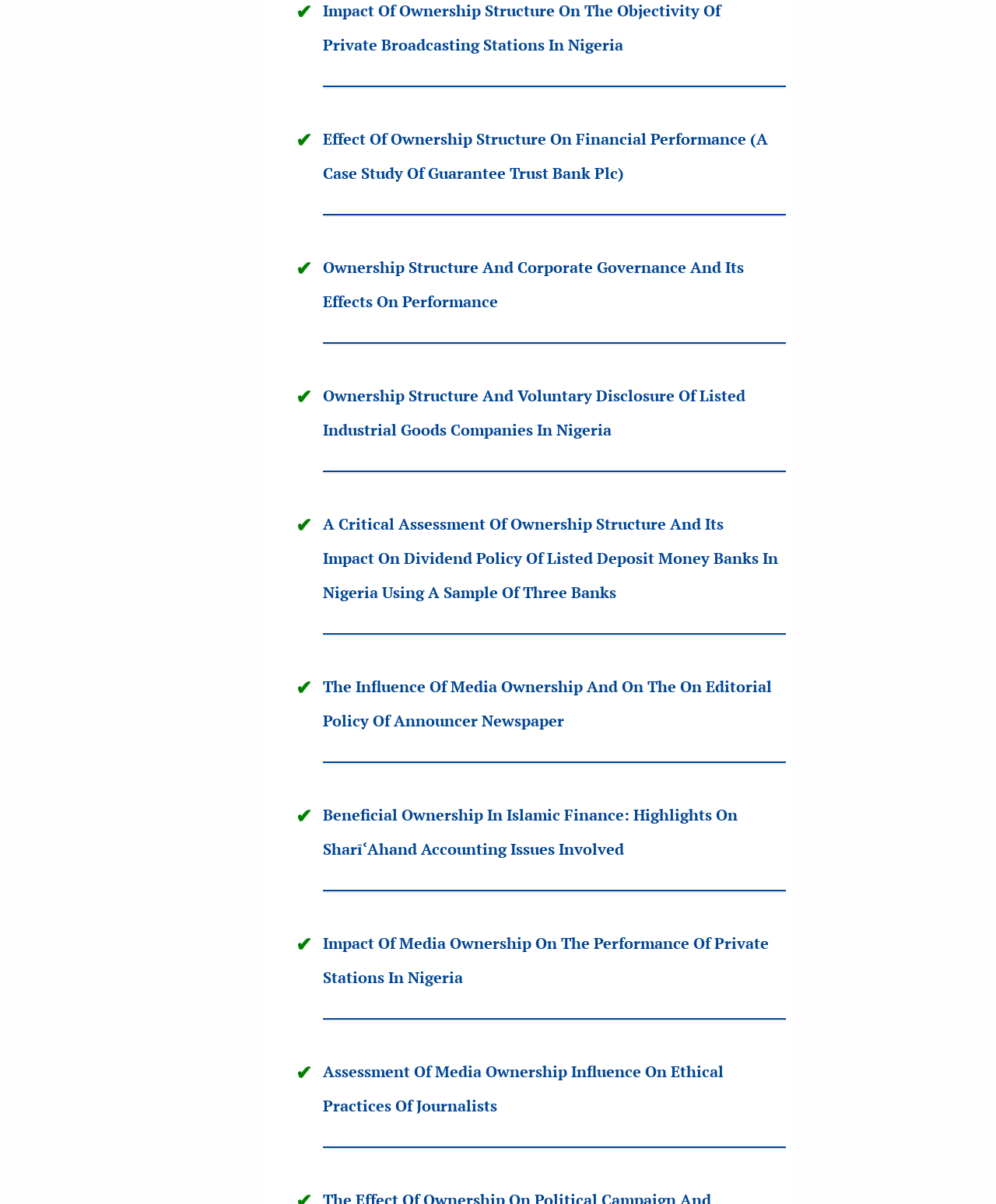Please locate the clickable area by providing the bounding box coordinates to follow this instruction: "Read the article about the effect of ownership structure on financial performance".

[0.324, 0.107, 0.771, 0.153]